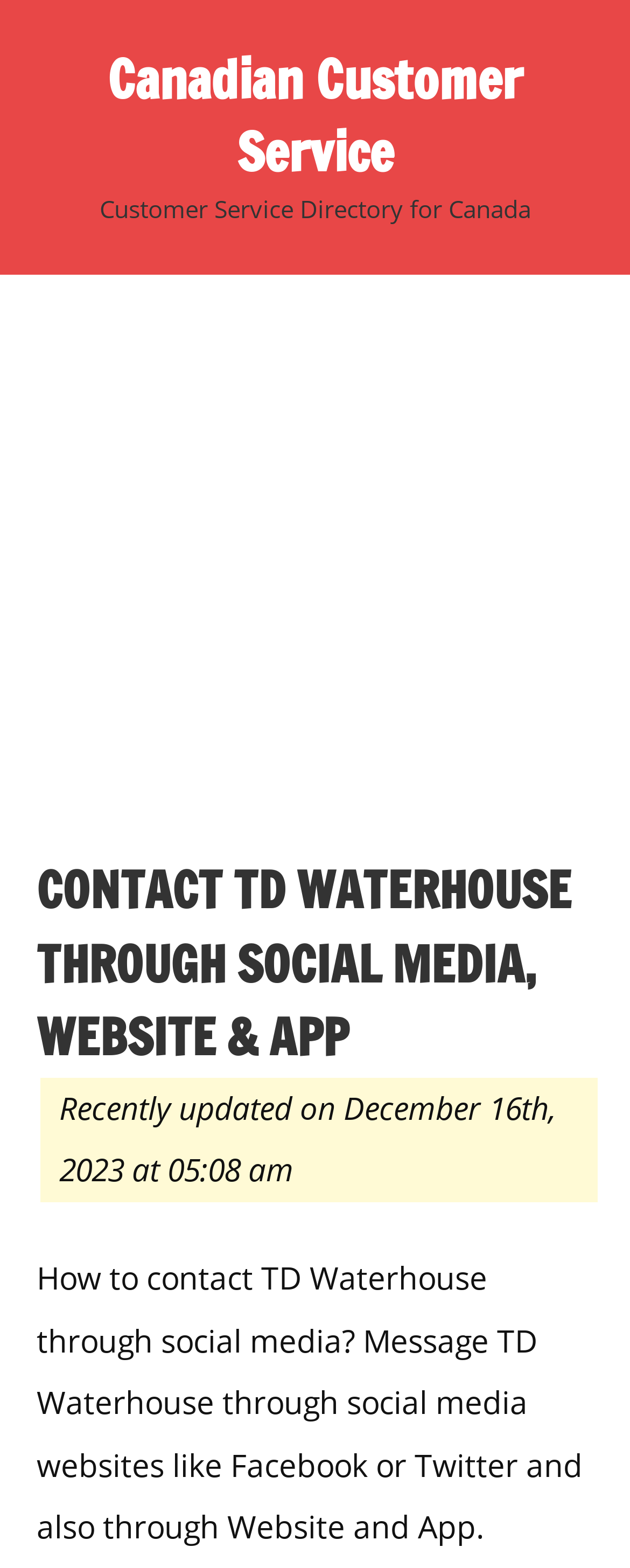Please provide a short answer using a single word or phrase for the question:
How can users contact TD Waterhouse?

Through social media, website, and app